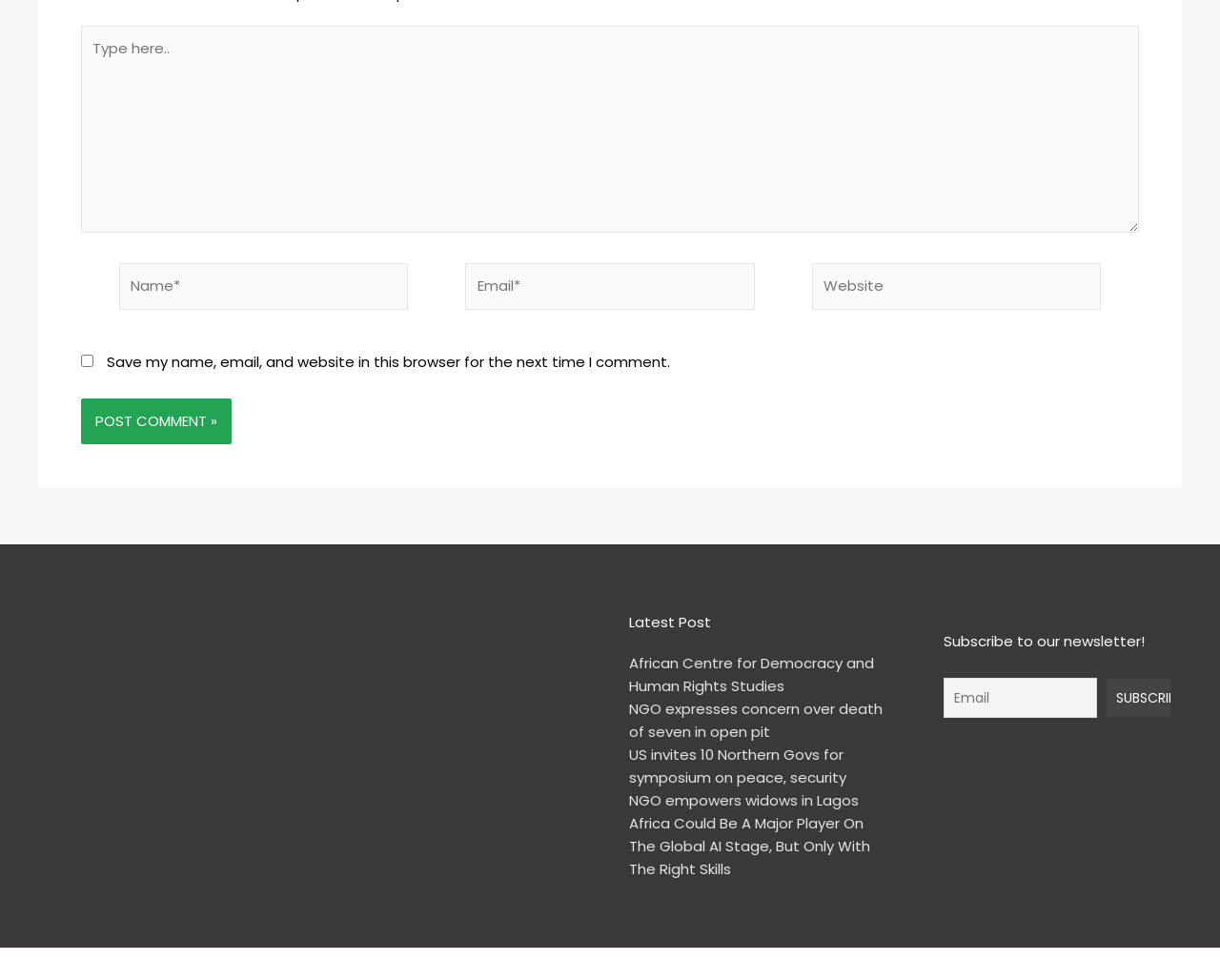Use a single word or phrase to answer the question:
What is the purpose of the text box at the top?

Commenting